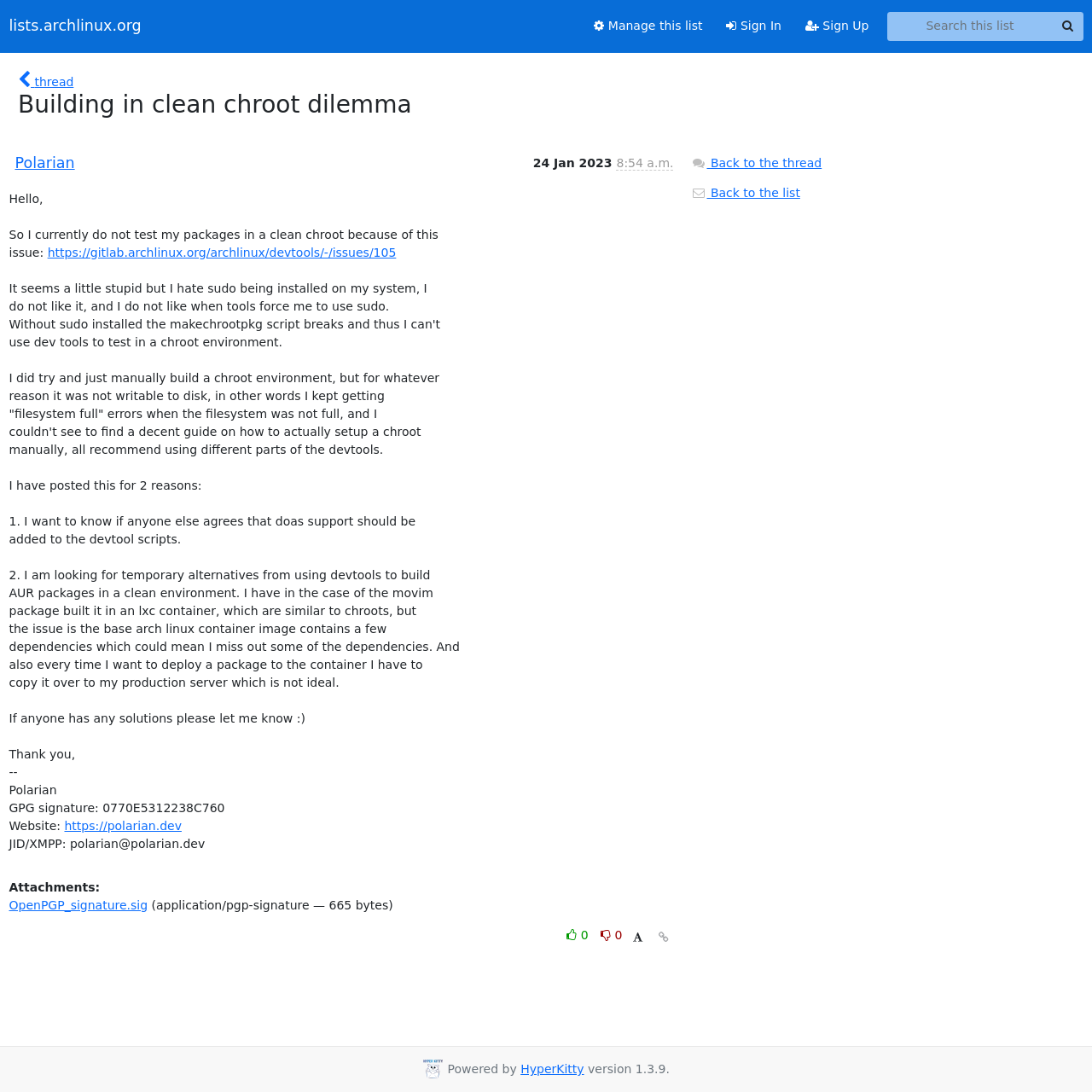What is the issue with the makechrootpkg script?
Using the visual information, reply with a single word or short phrase.

It breaks without sudo